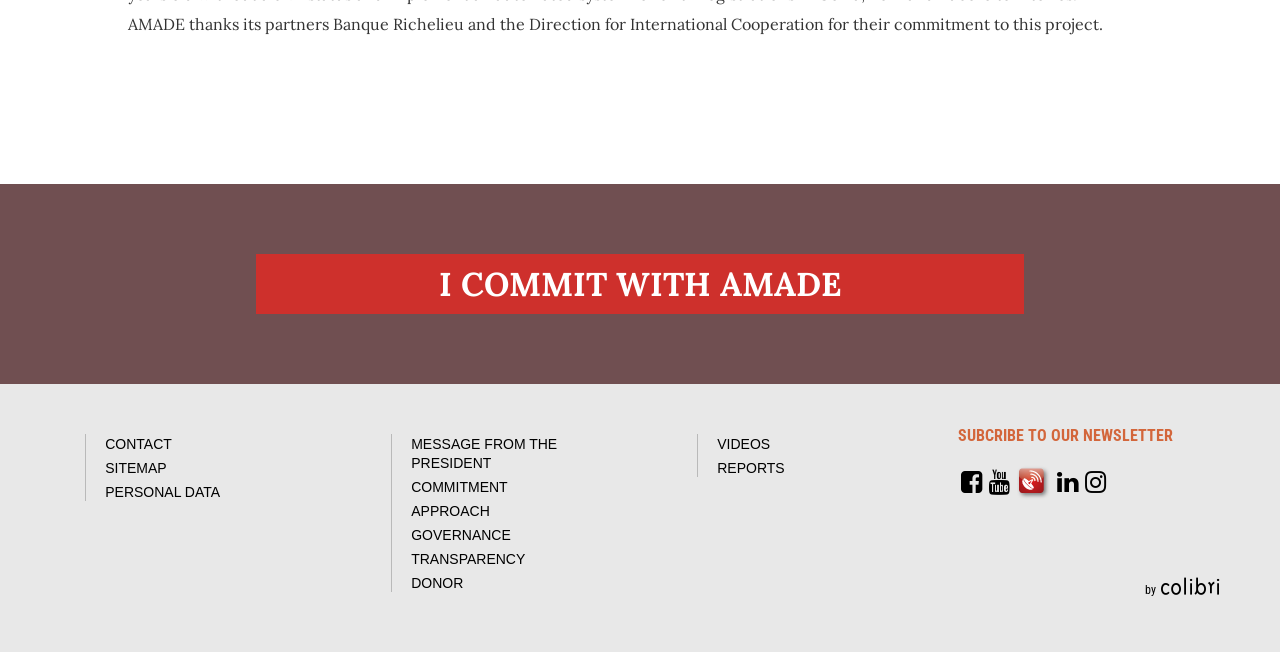How many social media links are present? Using the information from the screenshot, answer with a single word or phrase.

5